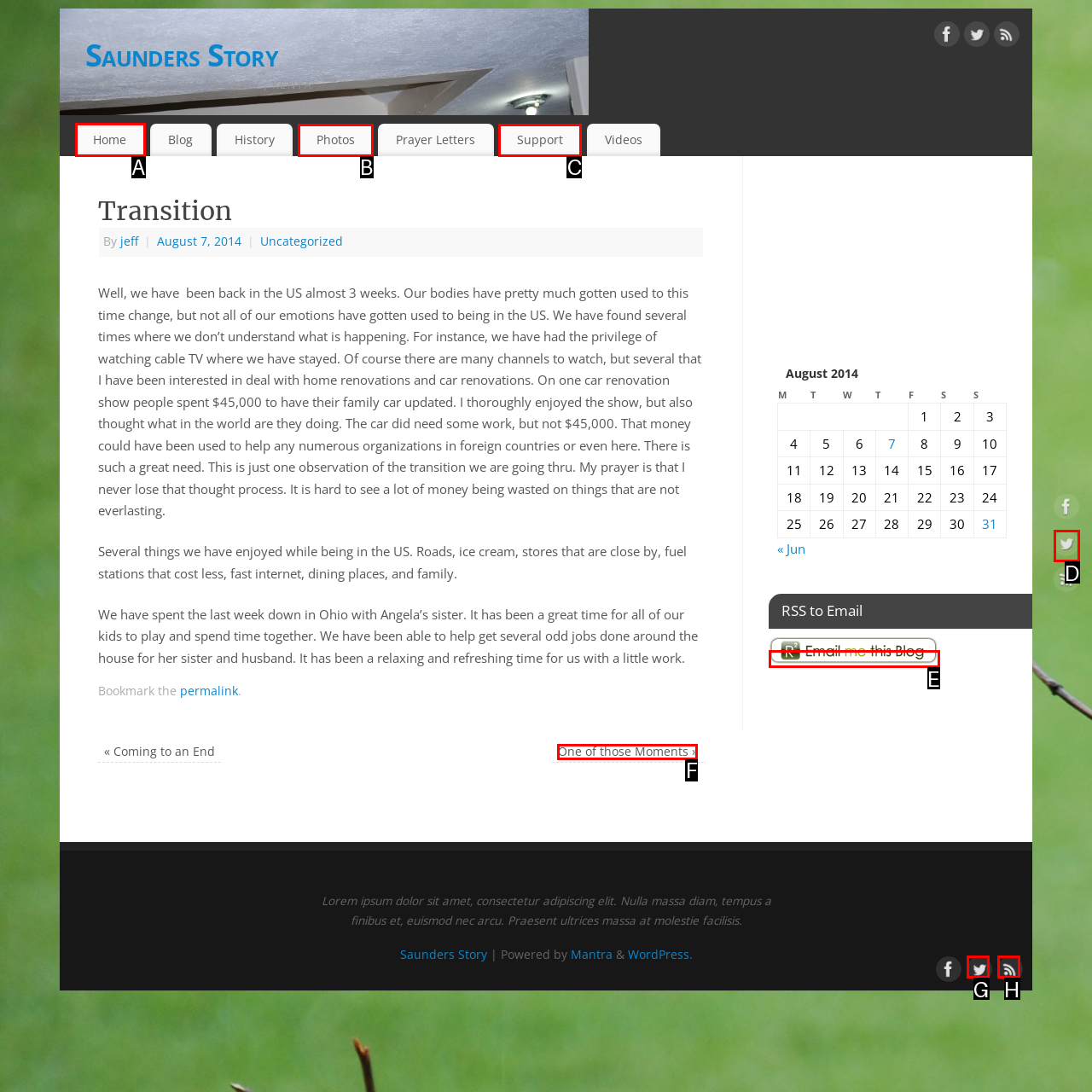Select the letter of the UI element you need to click to complete this task: Click on the 'Home' link.

A